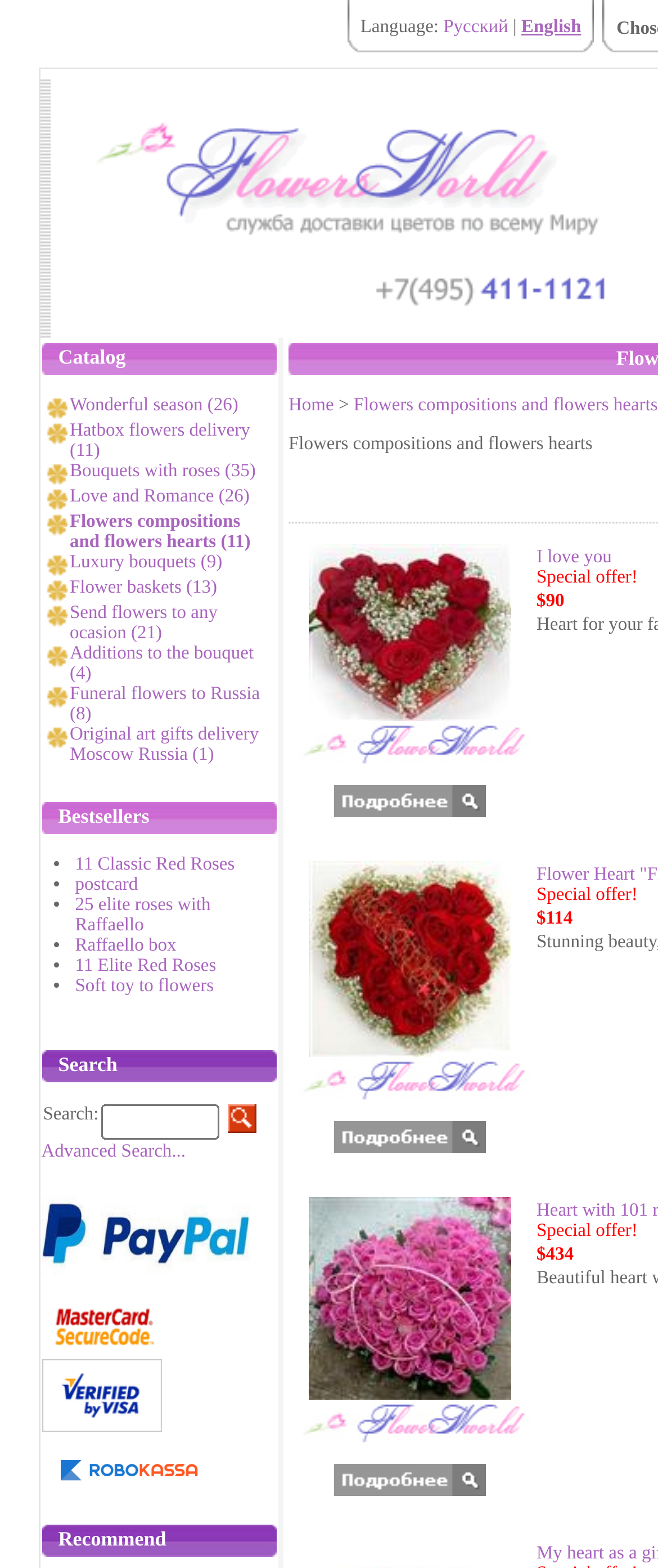How many categories are there in the catalog? Observe the screenshot and provide a one-word or short phrase answer.

11